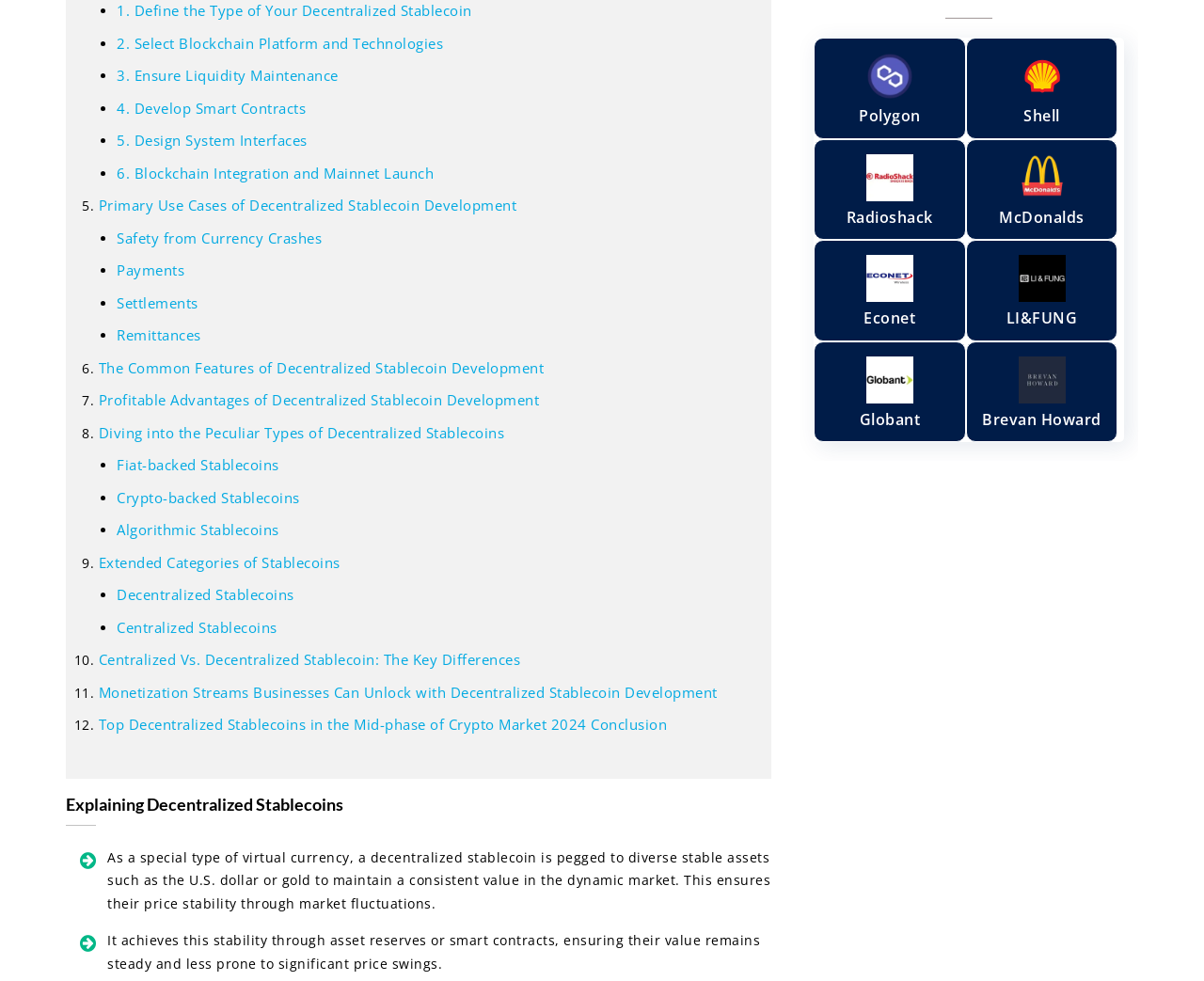Please locate the bounding box coordinates of the element that should be clicked to complete the given instruction: "Learn about 'Fiat-backed Stablecoins'".

[0.097, 0.463, 0.957, 0.487]